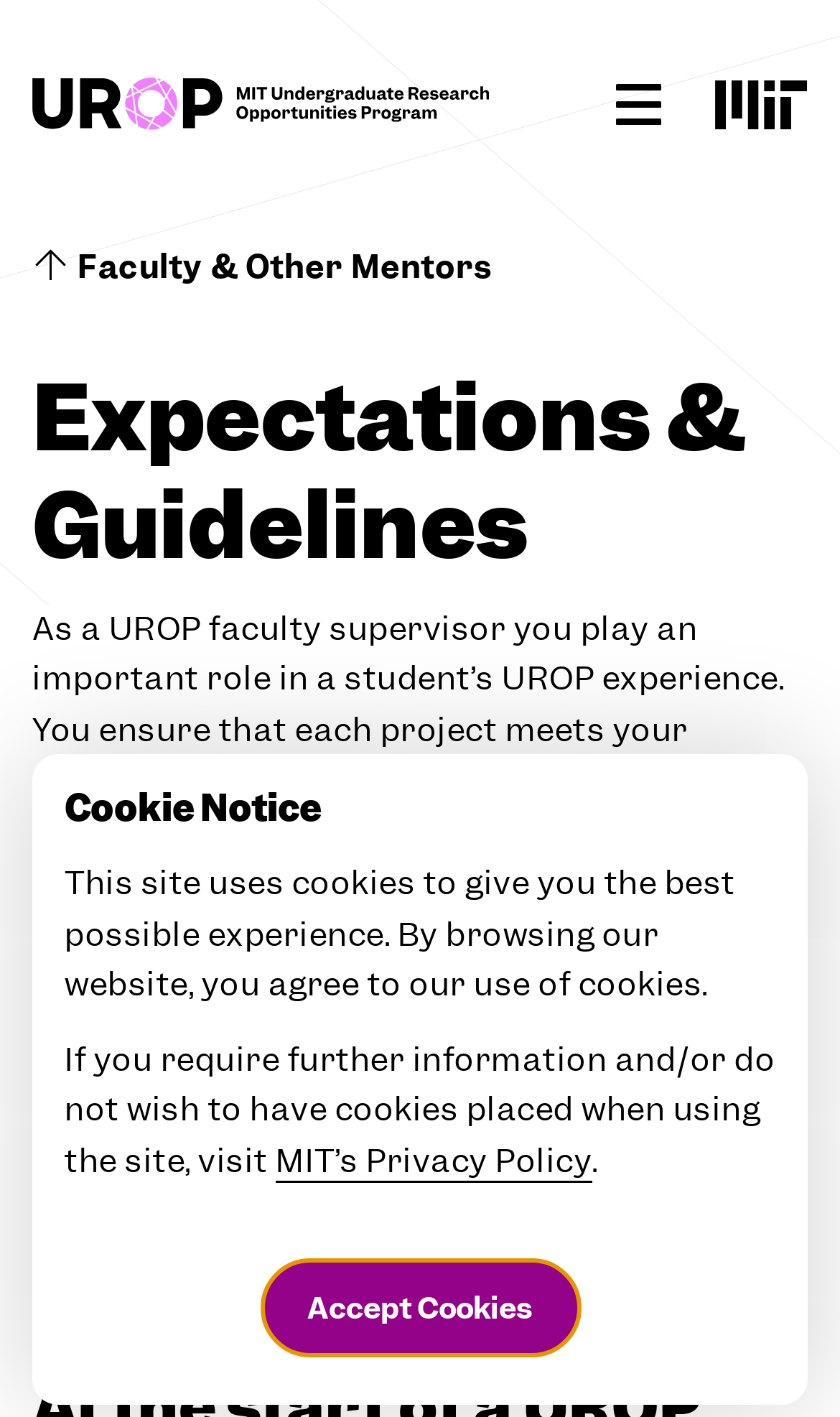Find the bounding box of the element with the following description: "aria-label="Primary Menu Toggle"". The coordinates must be four float numbers between 0 and 1, formatted as [left, top, right, bottom].

[0.724, 0.052, 0.798, 0.096]